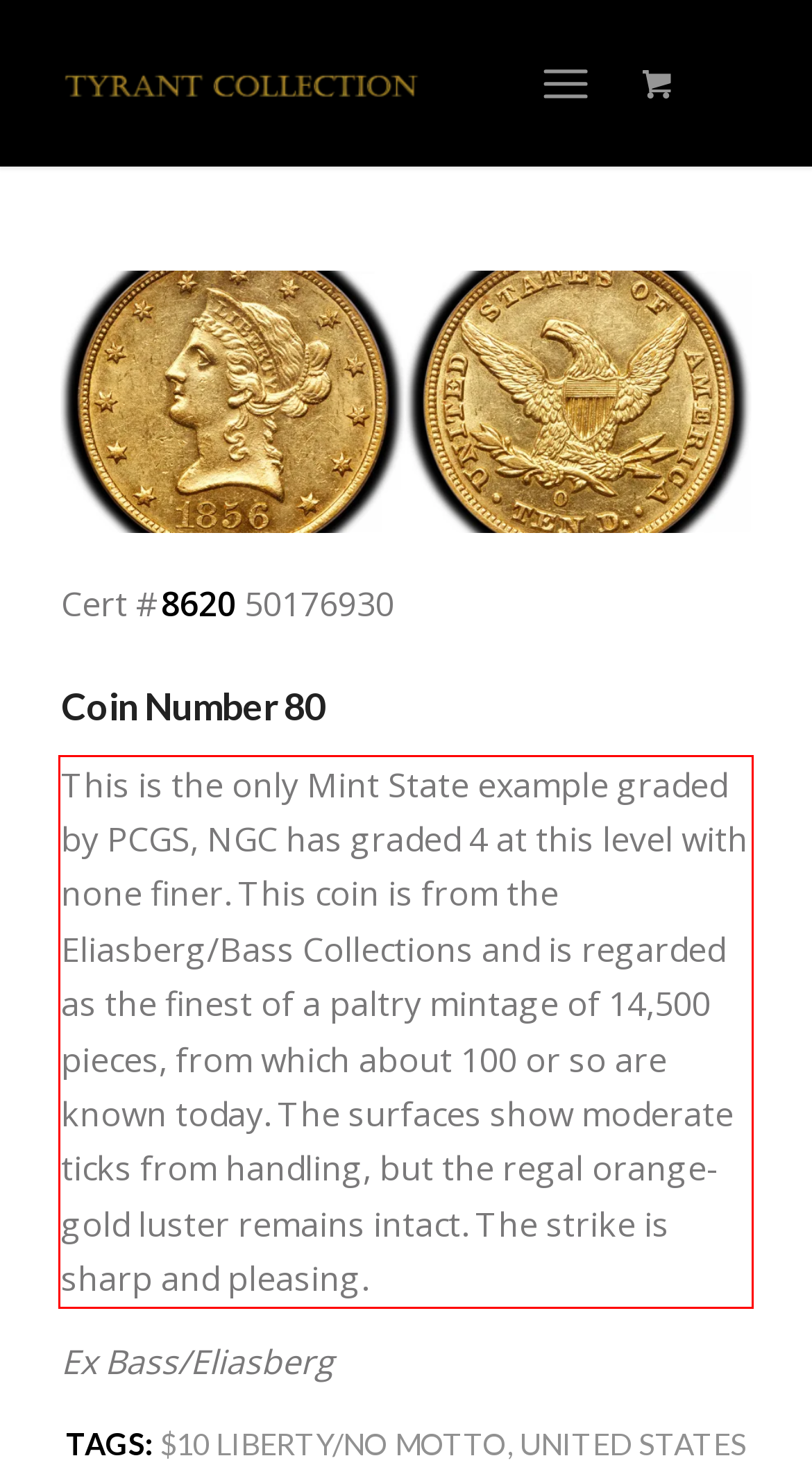You have a screenshot with a red rectangle around a UI element. Recognize and extract the text within this red bounding box using OCR.

This is the only Mint State example graded by PCGS, NGC has graded 4 at this level with none finer. This coin is from the Eliasberg/Bass Collections and is regarded as the finest of a paltry mintage of 14,500 pieces, from which about 100 or so are known today. The surfaces show moderate ticks from handling, but the regal orange-gold luster remains intact. The strike is sharp and pleasing.